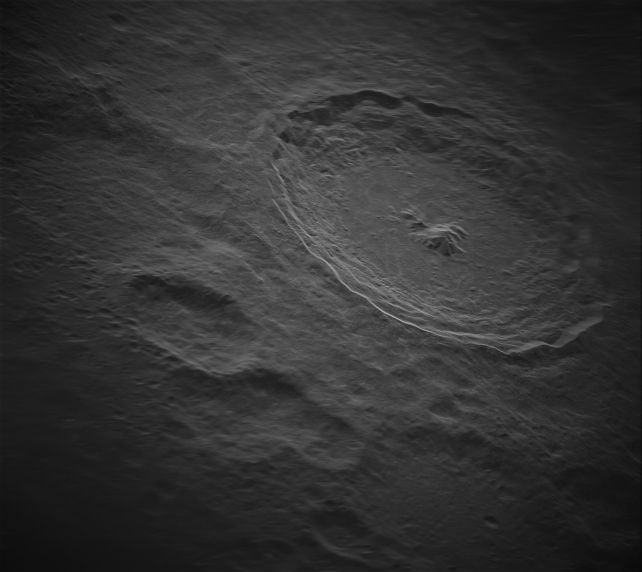List and describe all the prominent features within the image.

This striking radar image depicts the Tycho Crater, one of the Moon's most prominent features, showcasing its detailed topography. The crater, approximately 86 kilometers (53 miles) in diameter, is characterized by distinct outer ridges and a rugged central peak, which are illuminated by subtle contrasts in the image. This remarkable capture, derived from advanced radar technology, offers an unprecedented resolution of five meters by five meters. The swirling textures and shadows highlight the intricate geological formations surrounding the crater and the surrounding lunar landscape, emphasizing the significant impact history of this celestial body. The image is labeled as a product of collaborative efforts involving renowned institutions such as the NRAO, GBO, Raytheon, NSF, and AUI, underscoring the scientific advancements that made this detailed observation possible.